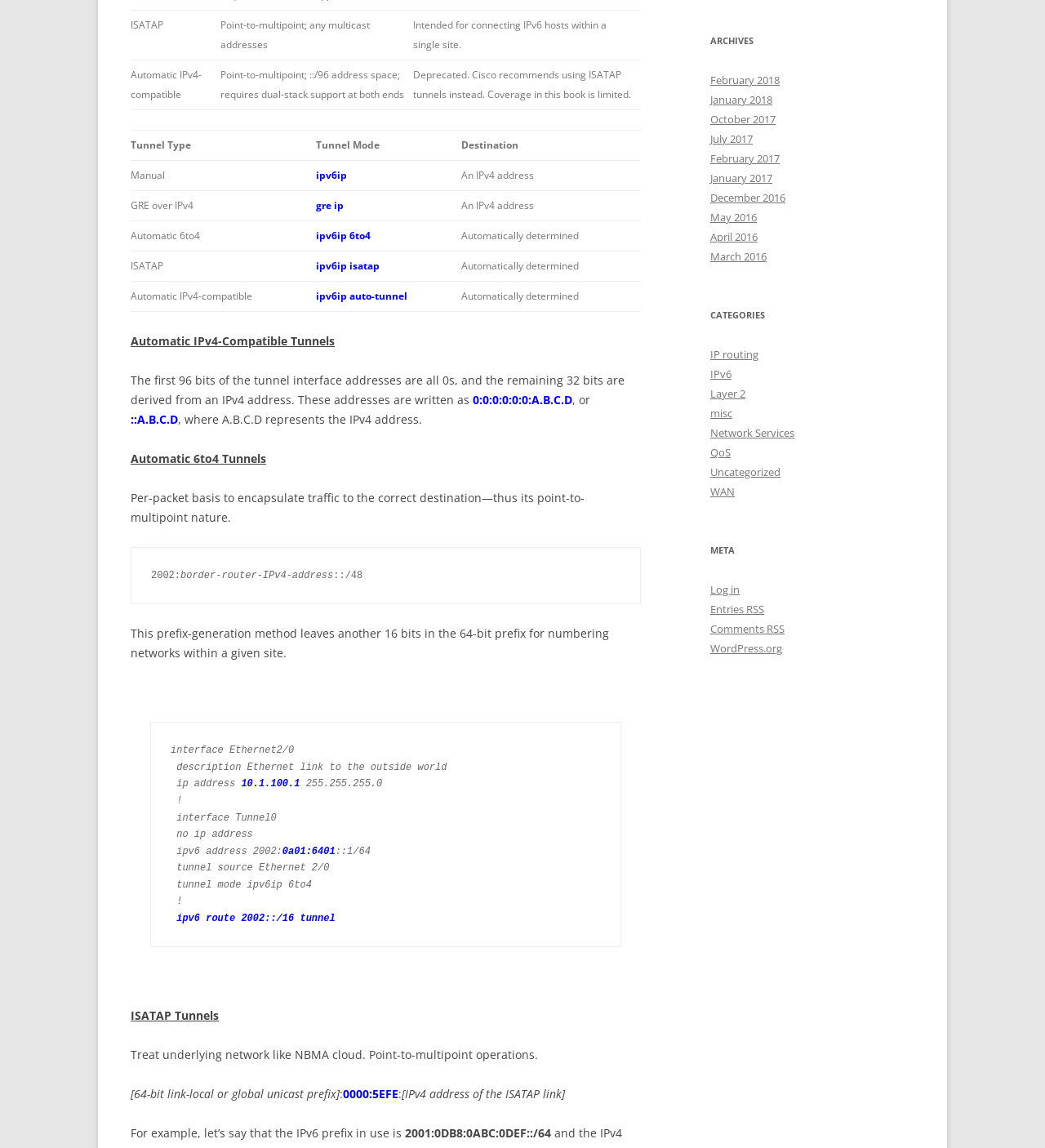Provide the bounding box coordinates of the HTML element described by the text: "IPv6".

[0.68, 0.32, 0.7, 0.332]